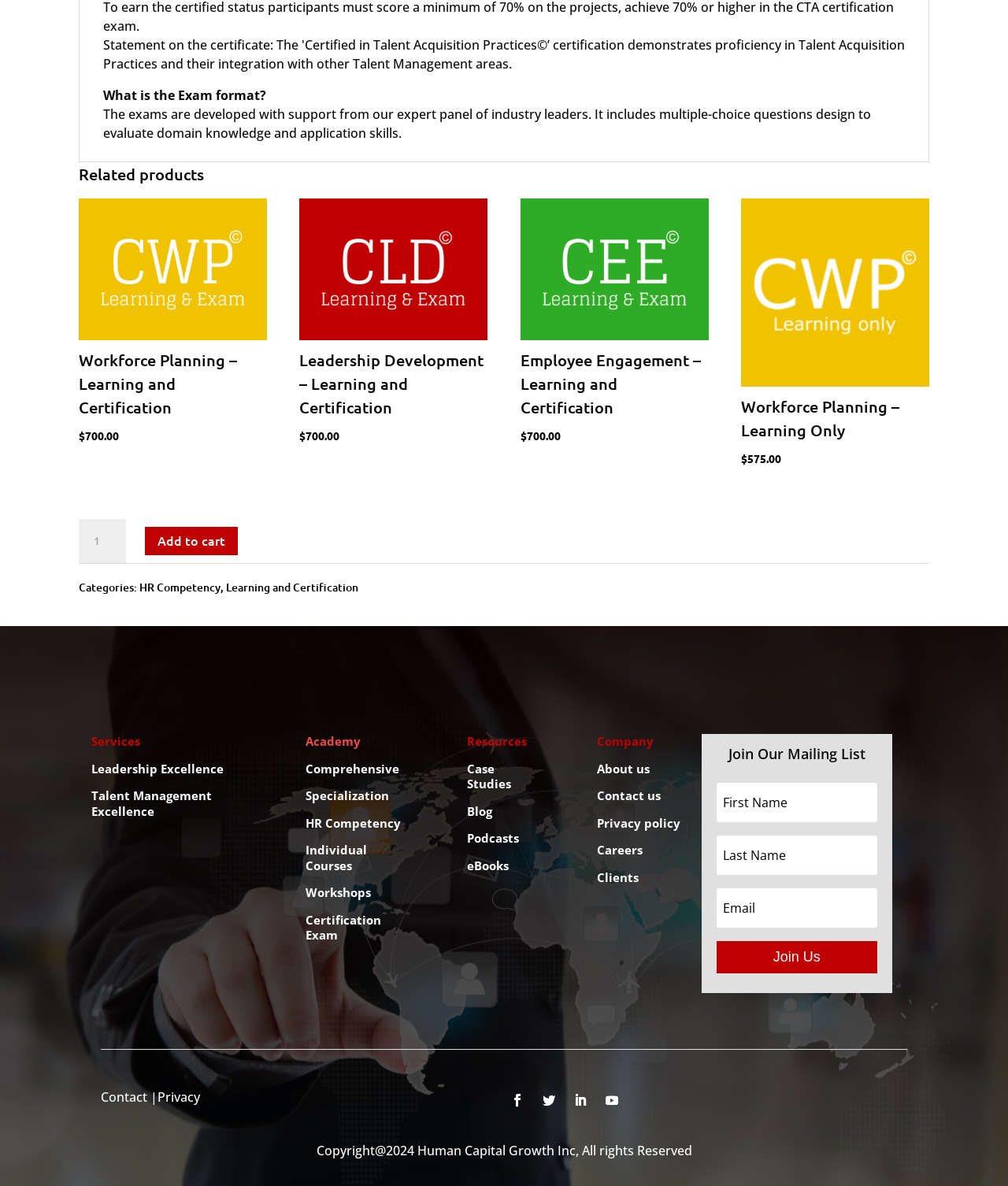Provide a thorough and detailed response to the question by examining the image: 
What is the name of the company?

The company name is found at the bottom of the webpage, in the 'Copyright@2024 Human Capital Growth Inc, All rights Reserved' text.